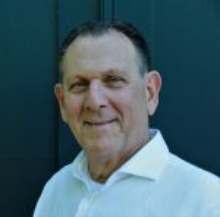What is the color of the background?
Use the information from the image to give a detailed answer to the question.

The caption describes the background as a 'simple, dark-colored wall', which provides the answer to this question.